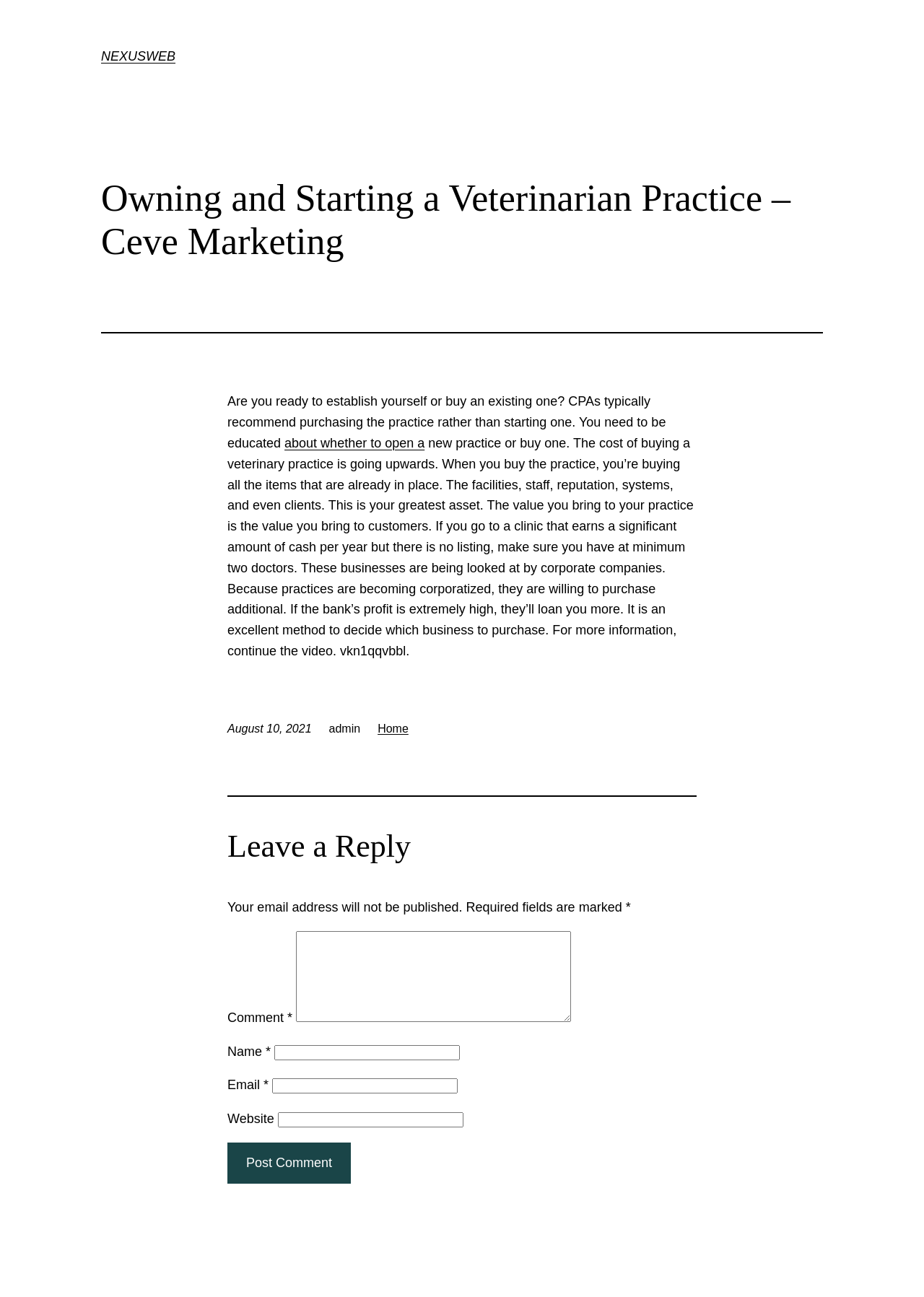Please specify the bounding box coordinates of the clickable section necessary to execute the following command: "Watch the video for more information".

[0.246, 0.336, 0.751, 0.507]